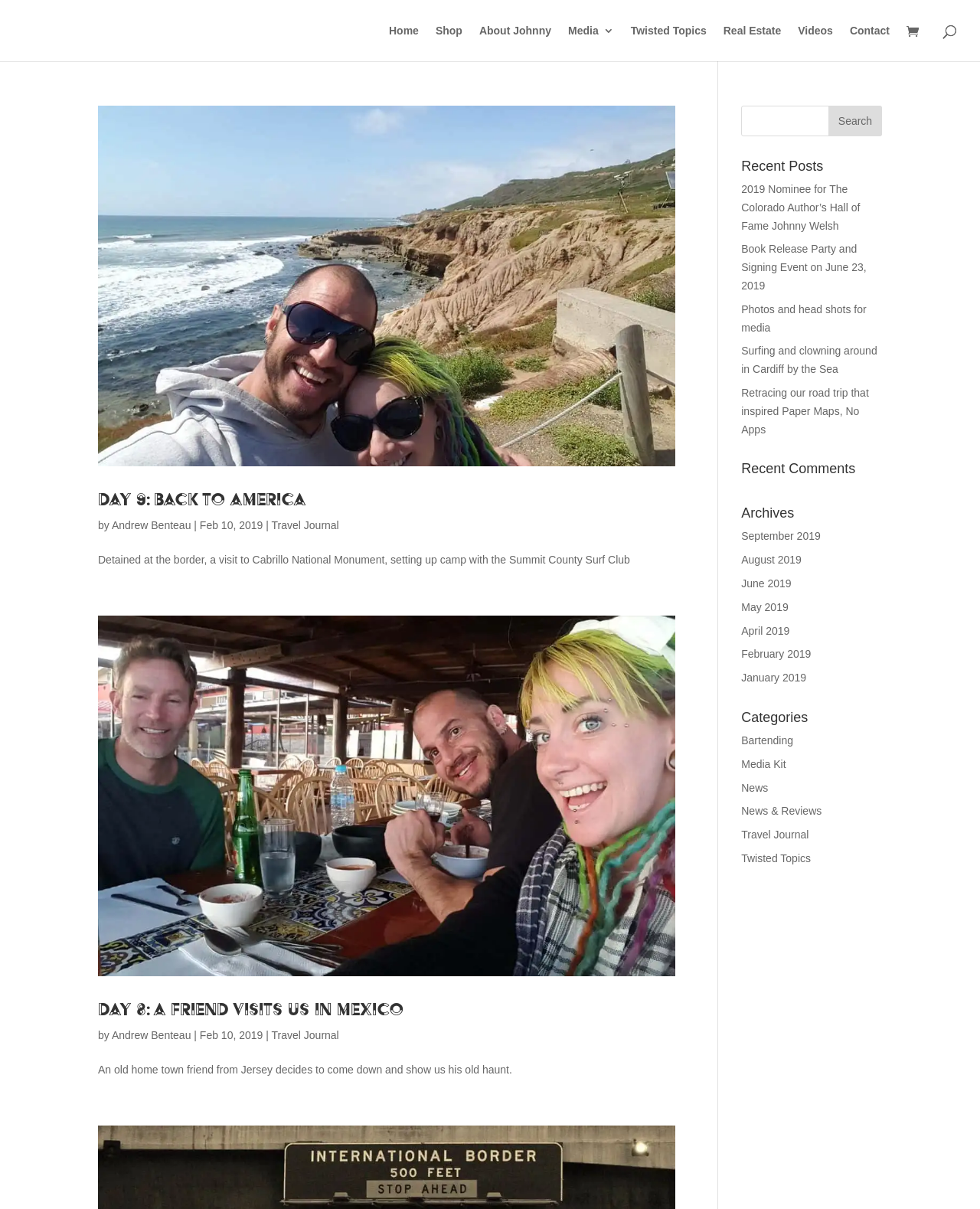Deliver a detailed narrative of the webpage's visual and textual elements.

The webpage is about Andrew Benteau and Johnny Welsh, featuring a navigation menu at the top with links to "Home", "Shop", "About Johnny", "Media 3", "Twisted Topics", "Real Estate", "Videos", and "Contact". To the right of the navigation menu, there is a search bar with a textbox and a "Search" button.

Below the navigation menu, there are two articles with images, headings, and text. The first article has a heading "Day 9: Back to America" and a brief description of the content, along with the author's name "Andrew Benteau" and the date "Feb 10, 2019". The second article has a heading "Day 8: A friend visits us in Mexico" with a similar layout.

On the right-hand side of the page, there are several sections. The "Recent Posts" section lists five links to recent articles, including "2019 Nominee for The Colorado Author’s Hall of Fame Johnny Welsh" and "Book Release Party and Signing Event on June 23, 2019". The "Recent Comments" section is below it, followed by the "Archives" section, which lists links to monthly archives from September 2019 to January 2019. The "Categories" section lists links to categories such as "Bartending", "Media Kit", "News", and "Travel Journal".